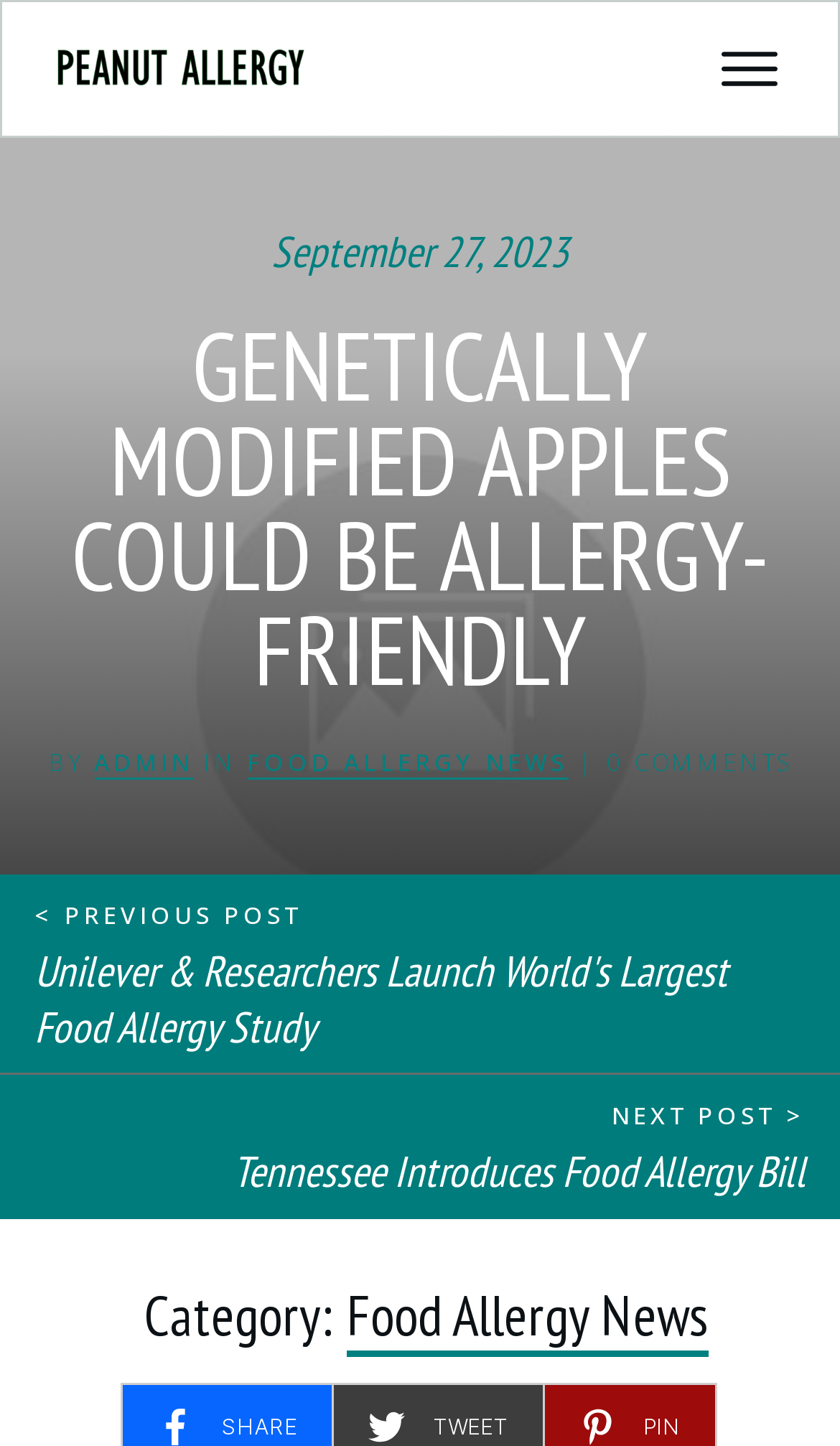Who is the author of the article?
We need a detailed and meticulous answer to the question.

I found the author of the article by looking at the link element with the text 'ADMIN' which is located below the date of the article.